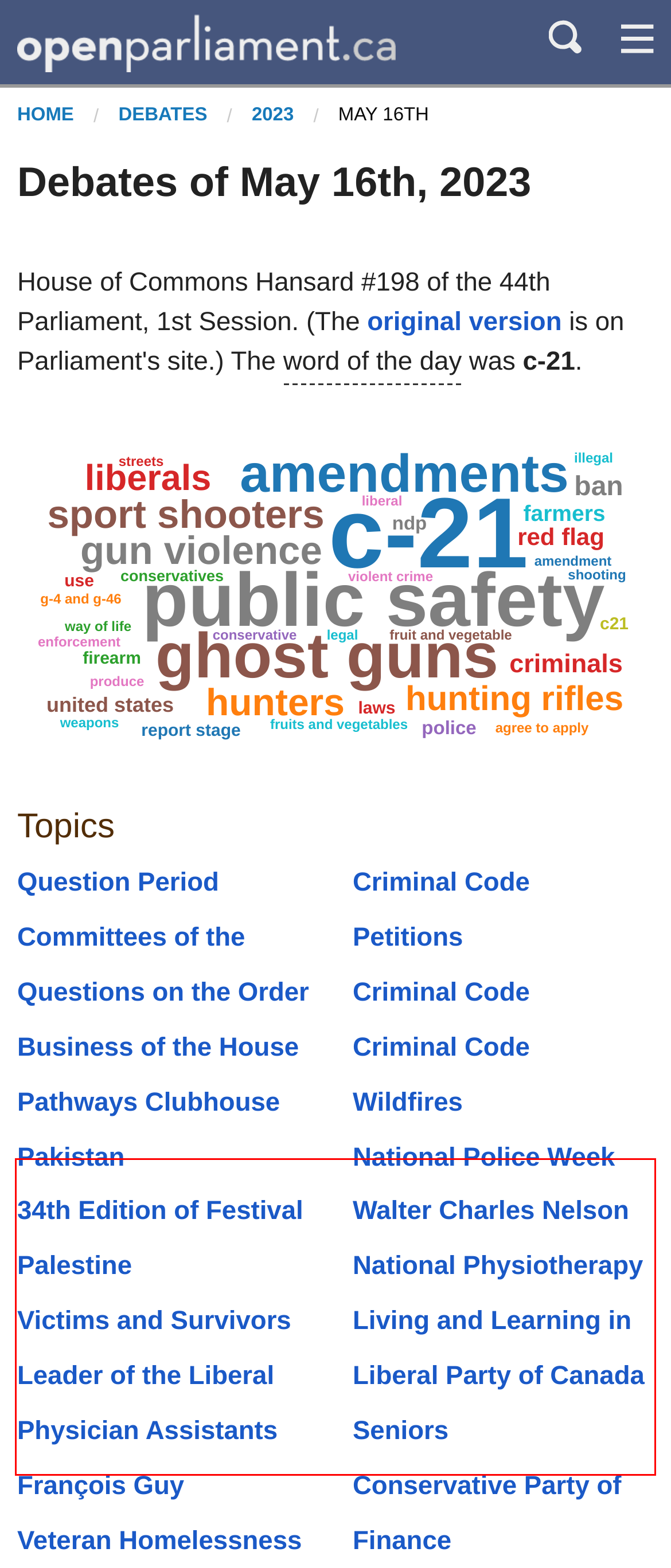You are presented with a webpage screenshot featuring a red bounding box. Perform OCR on the text inside the red bounding box and extract the content.

Mr. Speaker, I share my hon. colleague's concerns. That is why the government, with help from CSIS, will continue to provide briefings. That is why, in budget 2023, there are federal resources to set up a coordinator to fight foreign interference. That is why there are additional resources for the RCMP to protect all Canadians.